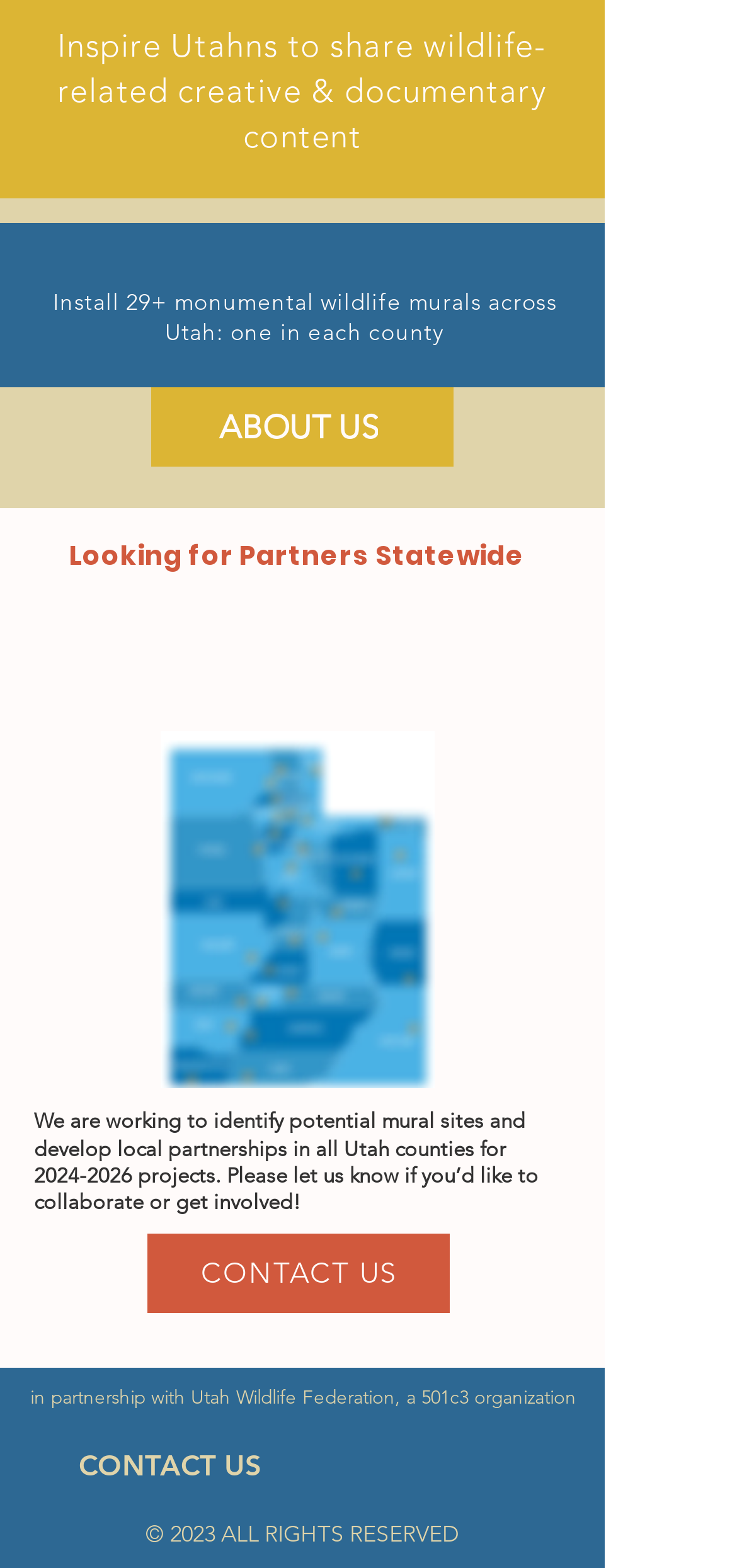Determine the bounding box for the UI element as described: "aria-label="Instagram"". The coordinates should be represented as four float numbers between 0 and 1, formatted as [left, top, right, bottom].

[0.415, 0.914, 0.505, 0.956]